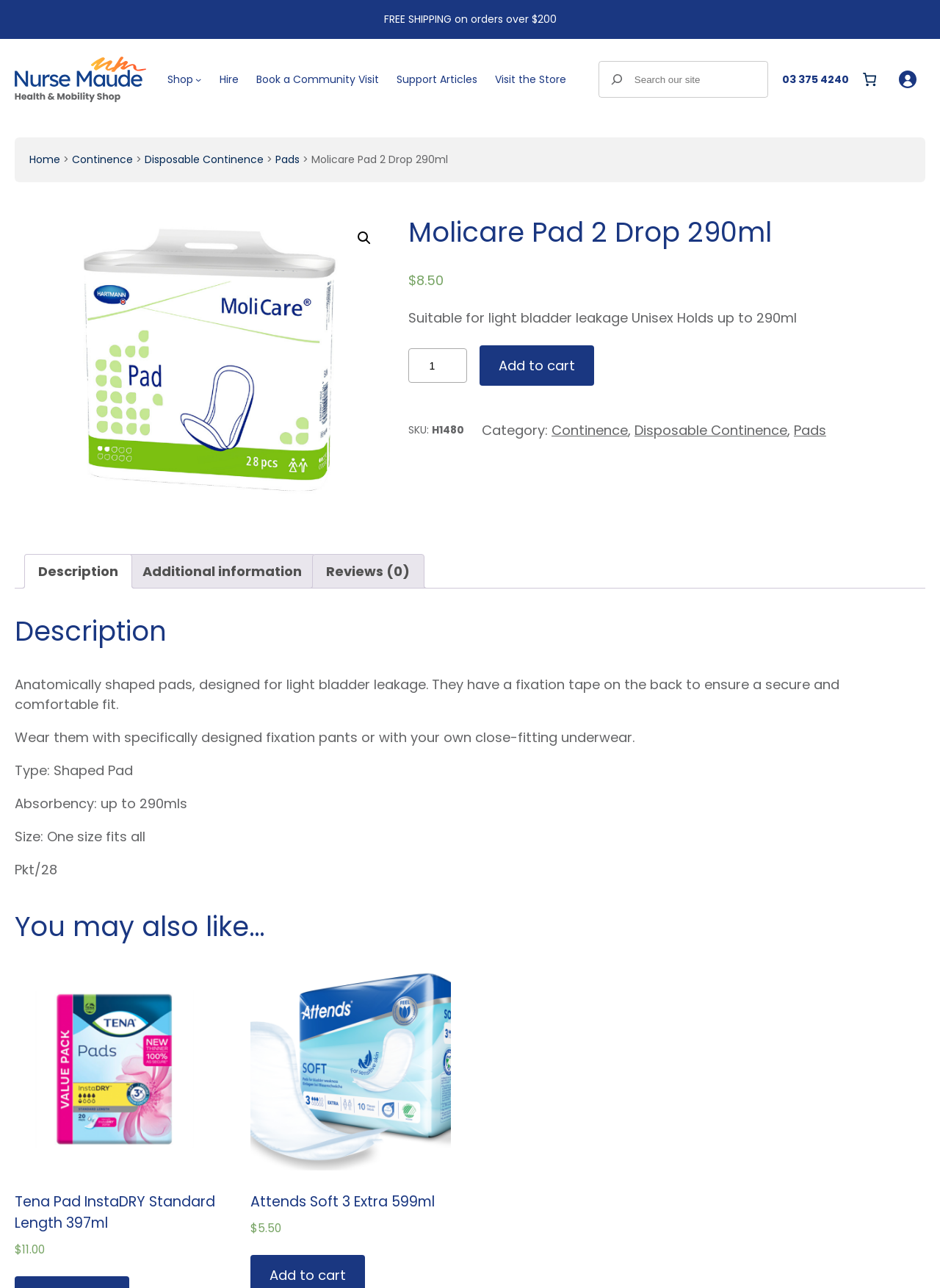Write a detailed summary of the webpage.

This webpage is about a product called Molicare Pad 2 Drop 290ml, which is suitable for light bladder leakage and holds up to 290ml. At the top of the page, there is a navigation bar with links to the shop, hire, book a community visit, support articles, and visit the store. On the top right, there is a search bar with a search button and a phone number. Below the navigation bar, there is a breadcrumb navigation showing the path from the home page to the current product page.

The product information is displayed in the main content area. The product name, Molicare Pad 2 Drop 290ml, is shown in a large font, followed by the price, $8.50. Below the price, there is a brief description of the product, stating that it is suitable for light bladder leakage and holds up to 290ml. There is also a quantity selector and an "Add to cart" button.

On the right side of the product information, there is an alternative product suggestion with a text box to enter alternative product details. Below the product information, there are tabs for description, additional information, and reviews. The description tab is selected by default, showing a detailed description of the product, including its features, absorbency, and size.

Below the product description, there is a section titled "You may also like…" with links to two other products, Tena Pad InstaDRY Standard Length 397ml and Attends Soft 3 Extra 599ml, along with their prices and brief descriptions.